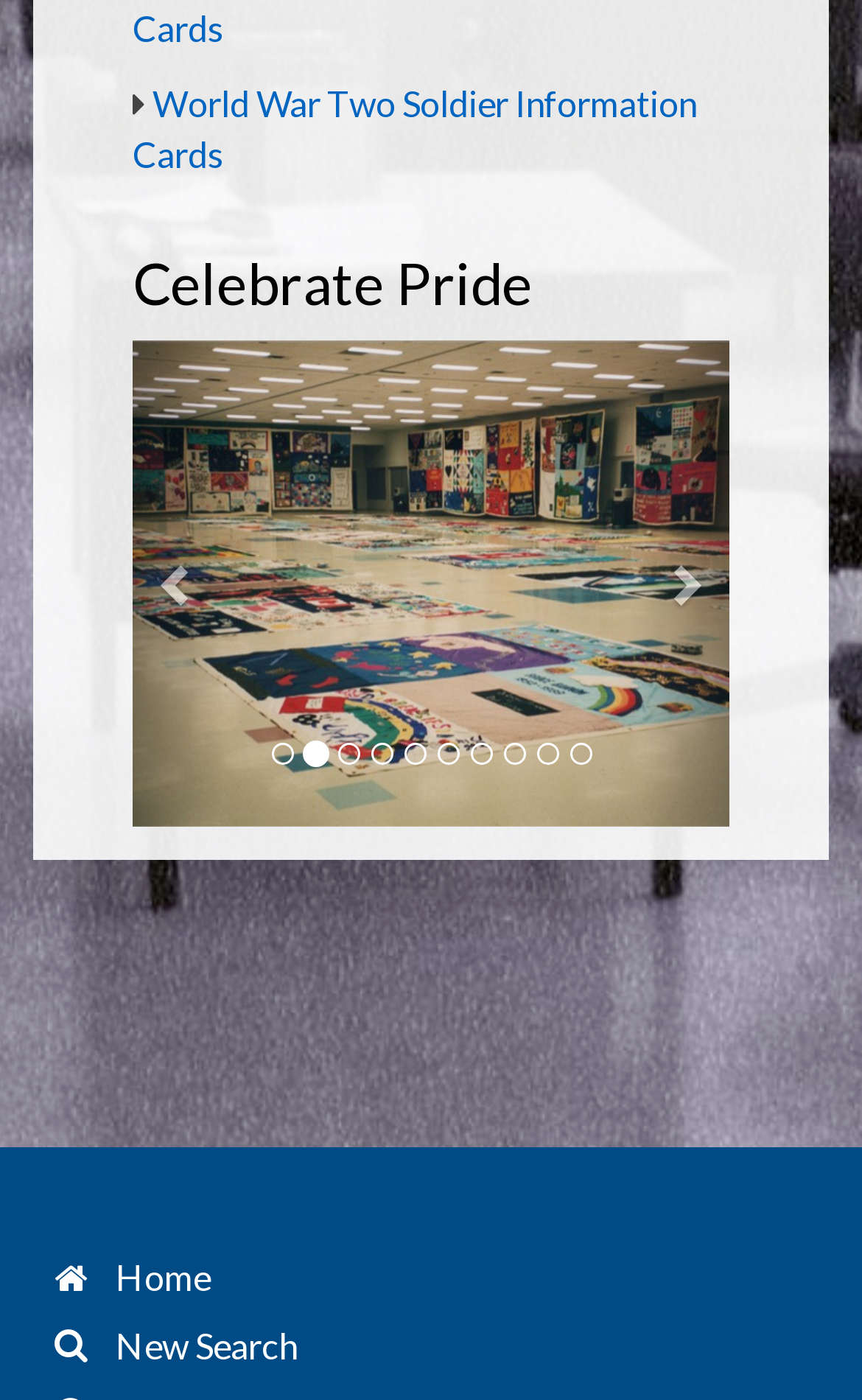Please answer the following question using a single word or phrase: 
What is the location of the 'Home' link?

Bottom left